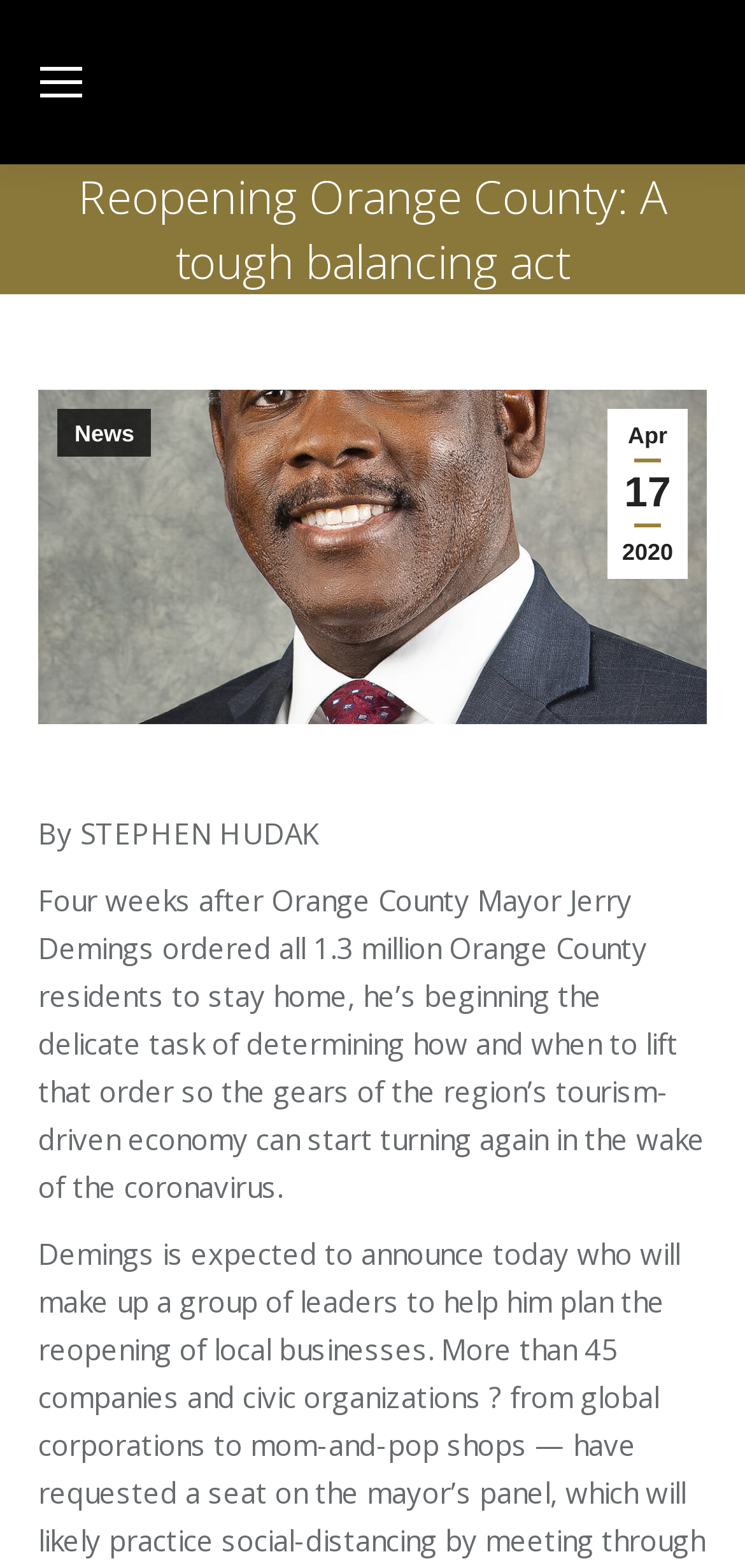Based on the element description: "aria-label="Mobile menu icon"", identify the bounding box coordinates for this UI element. The coordinates must be four float numbers between 0 and 1, listed as [left, top, right, bottom].

[0.051, 0.038, 0.113, 0.067]